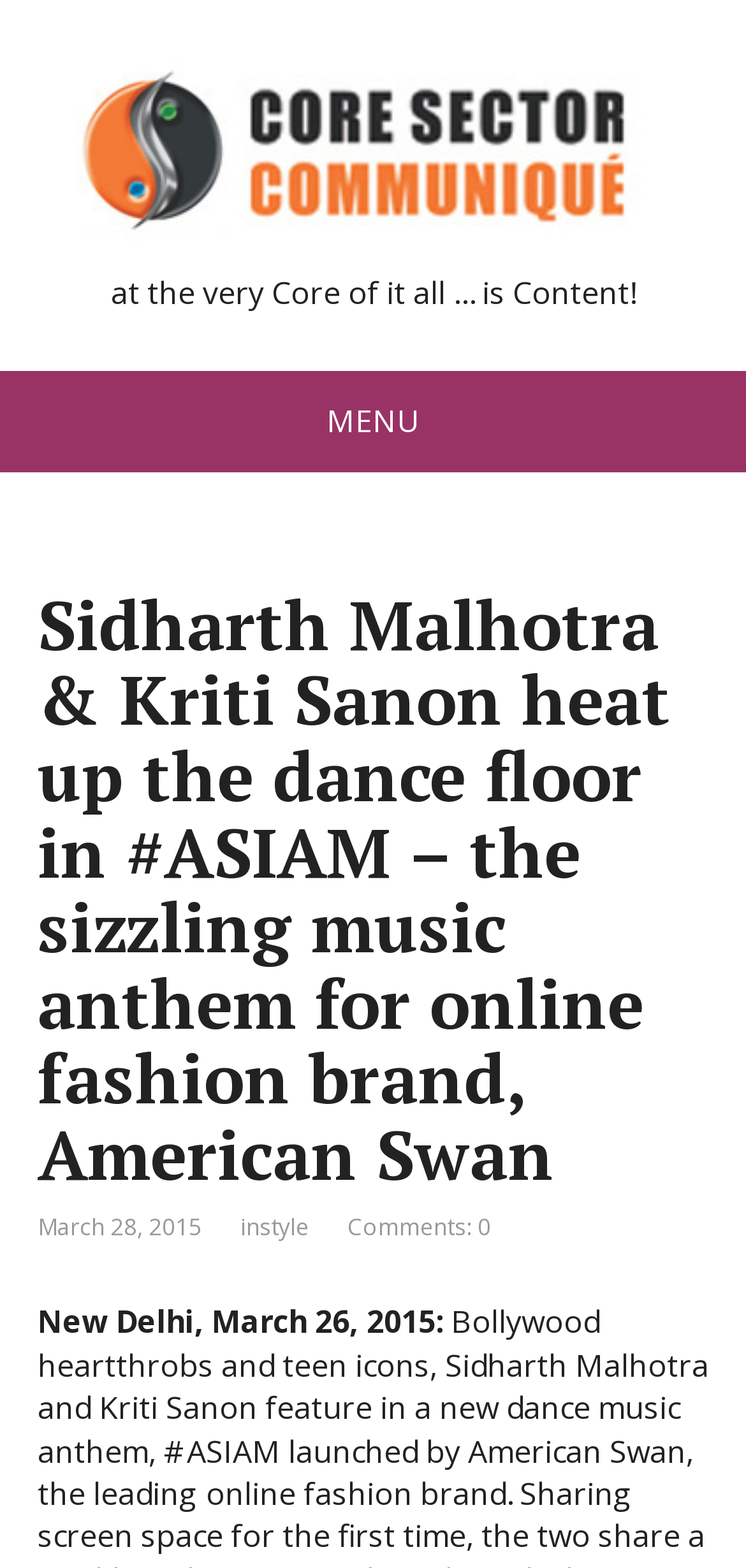How many comments are there on the webpage? Look at the image and give a one-word or short phrase answer.

0